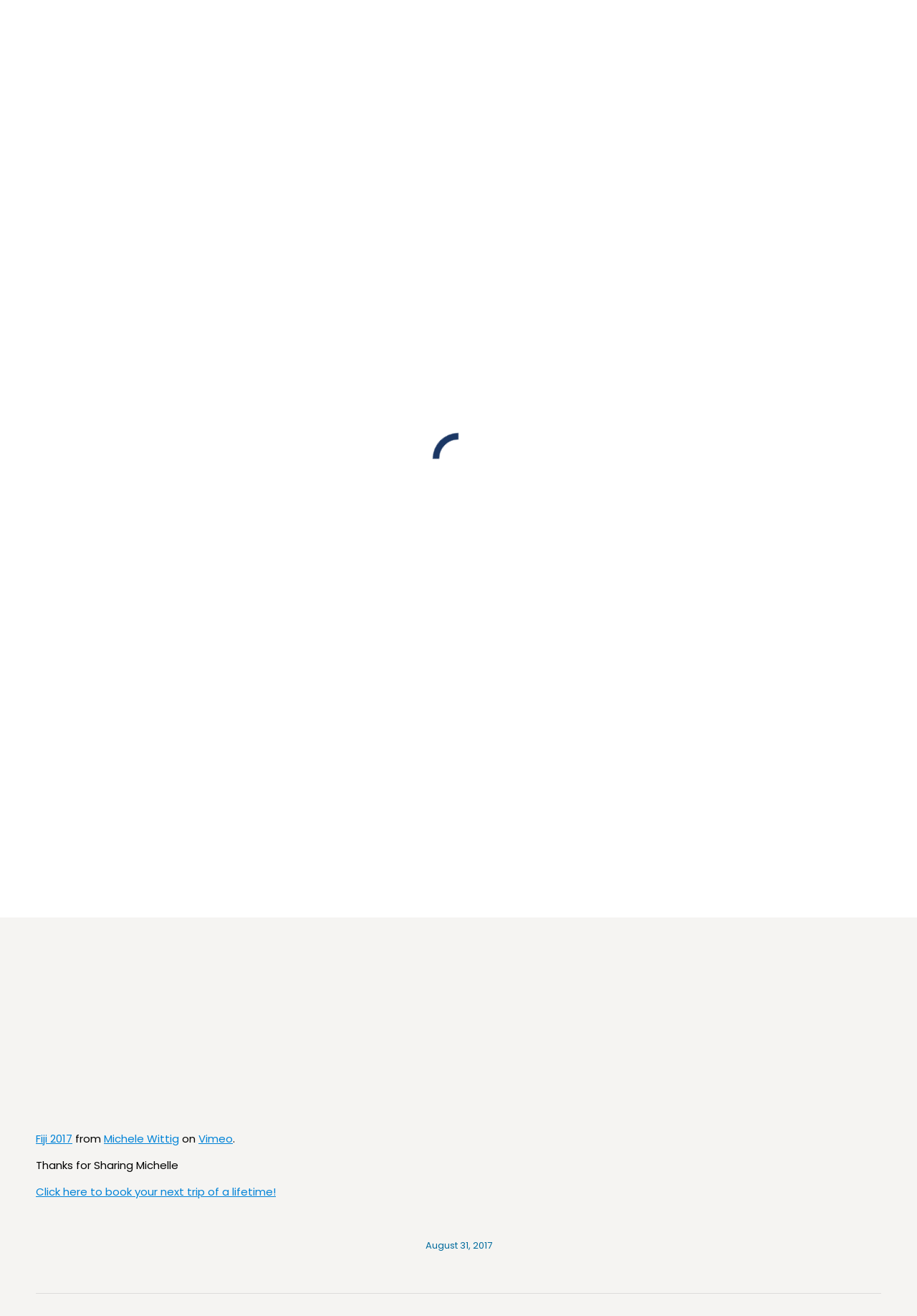Please determine the bounding box coordinates for the element with the description: "Our Services".

None